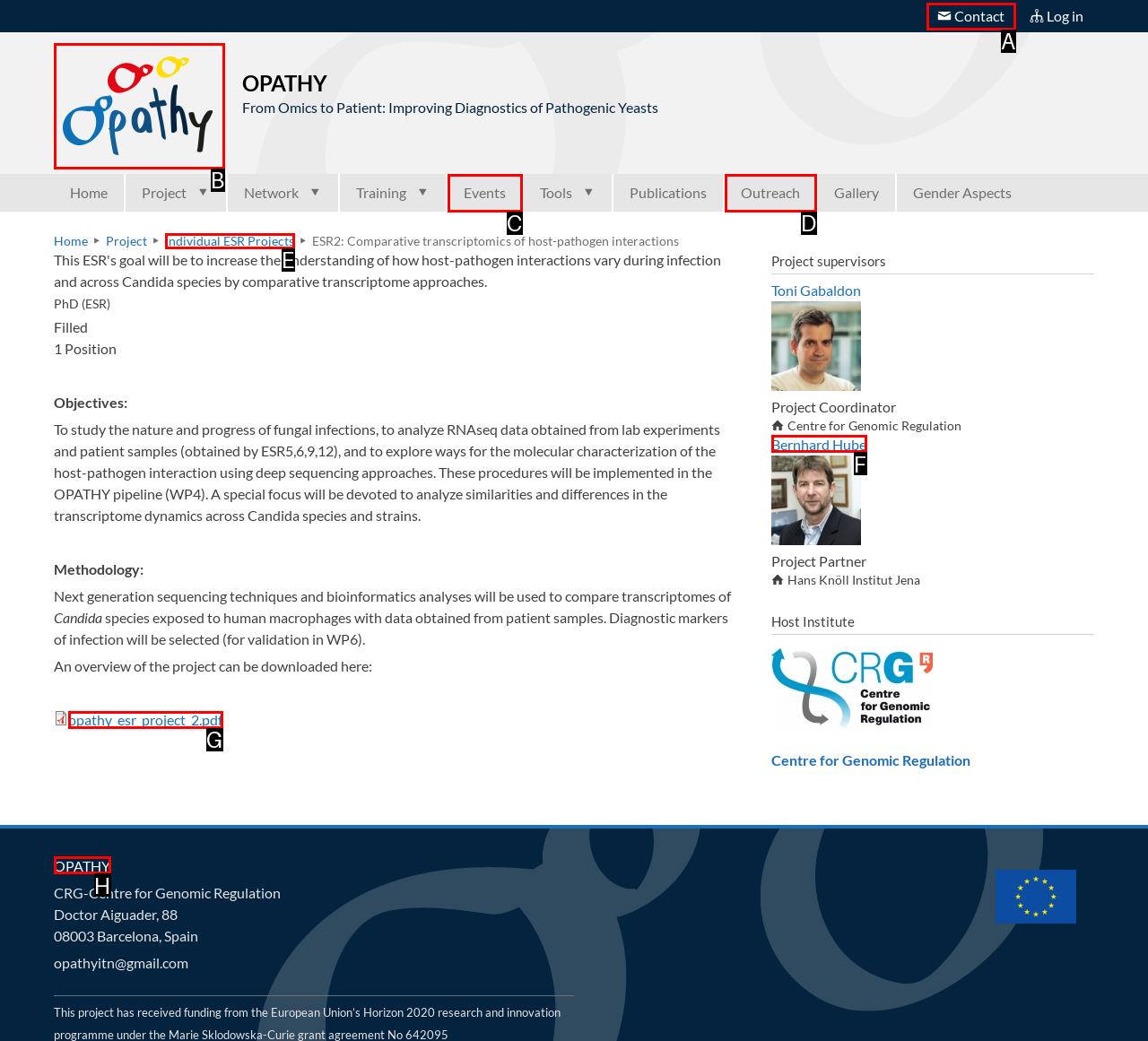What letter corresponds to the UI element described here: Bernhard Hube
Reply with the letter from the options provided.

F